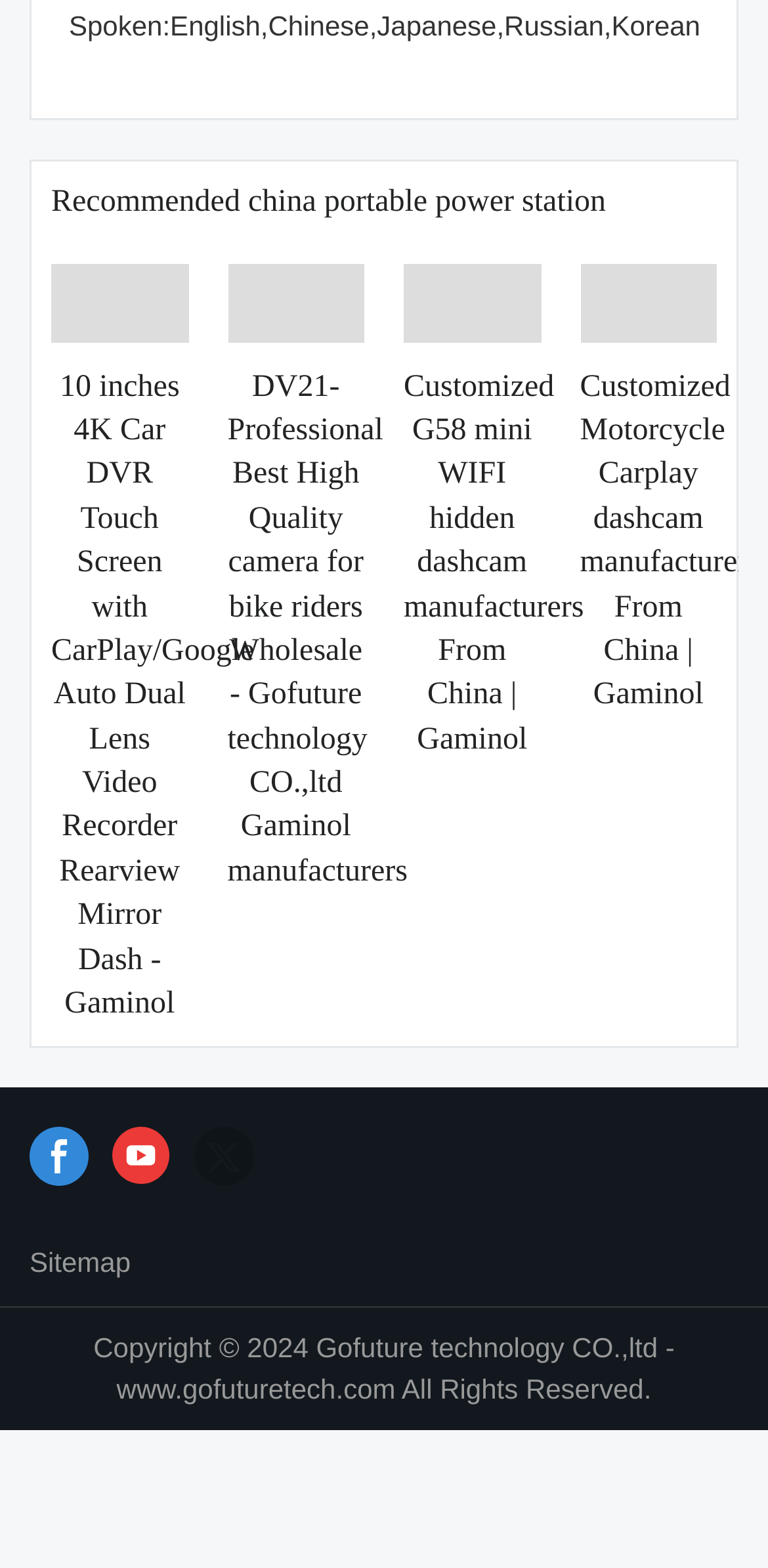Identify the bounding box coordinates necessary to click and complete the given instruction: "Check the Sitemap".

[0.038, 0.794, 0.17, 0.814]